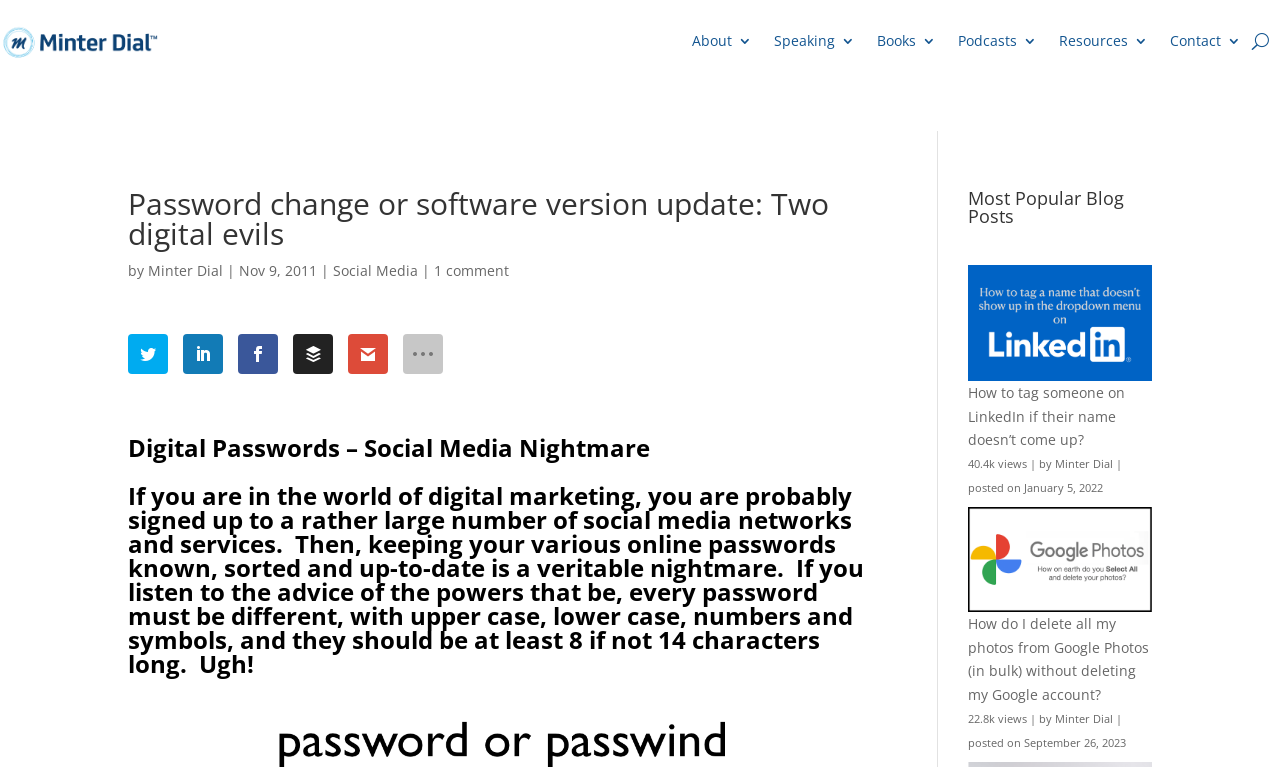What is the date of the blog post 'How do I delete all my photos from Google Photos (in bulk) without deleting my Google account?'?
Answer the question with a detailed explanation, including all necessary information.

I found the answer by looking at the blog post 'How do I delete all my photos from Google Photos (in bulk) without deleting my Google account?' and its corresponding date, which is 'posted on September 26, 2023'.